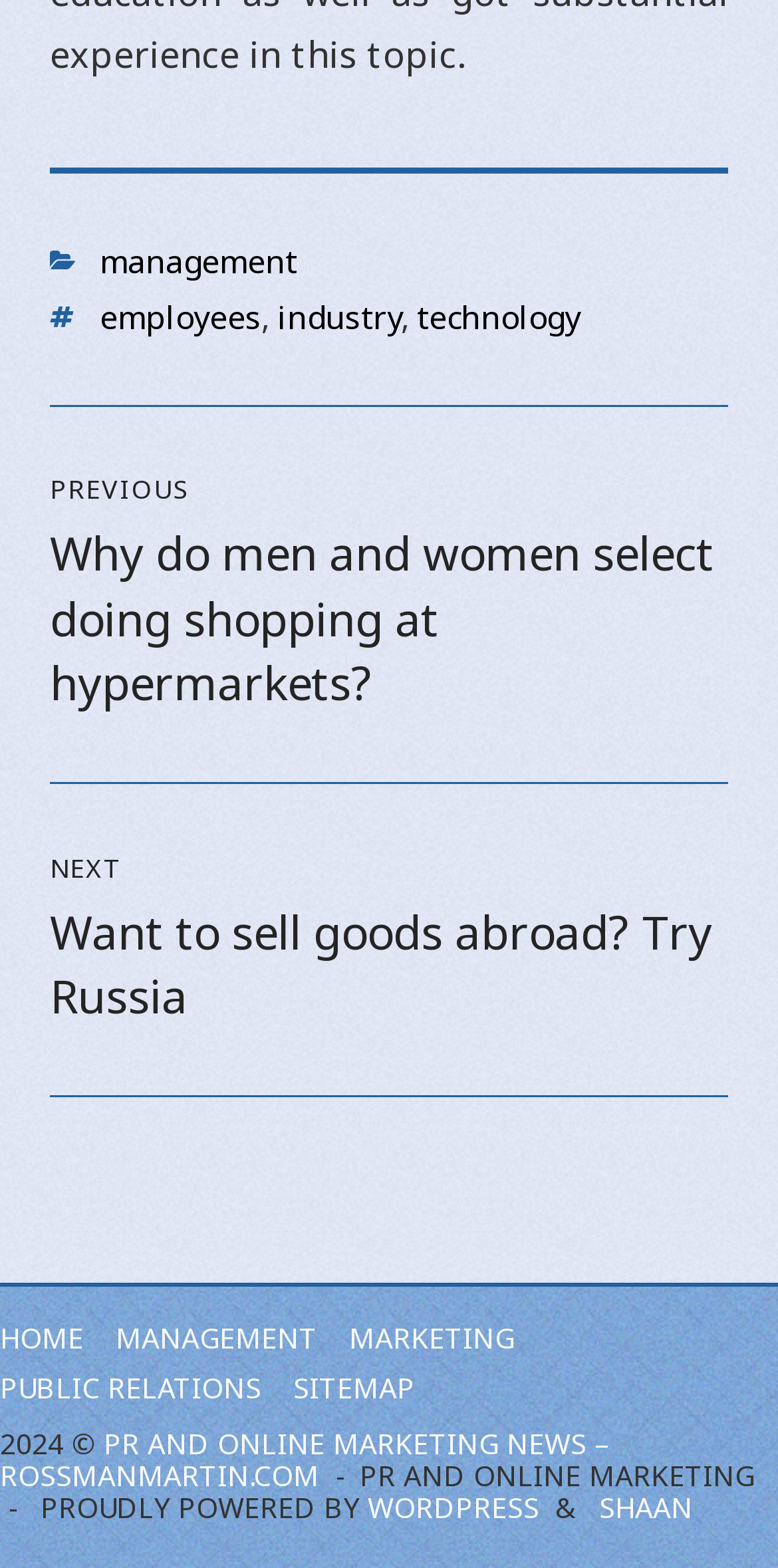What is the title of the previous post?
Answer the question with detailed information derived from the image.

By looking at the navigation section, I found a link to the previous post, which is titled 'Why do men and women select doing shopping at hypermarkets?'.